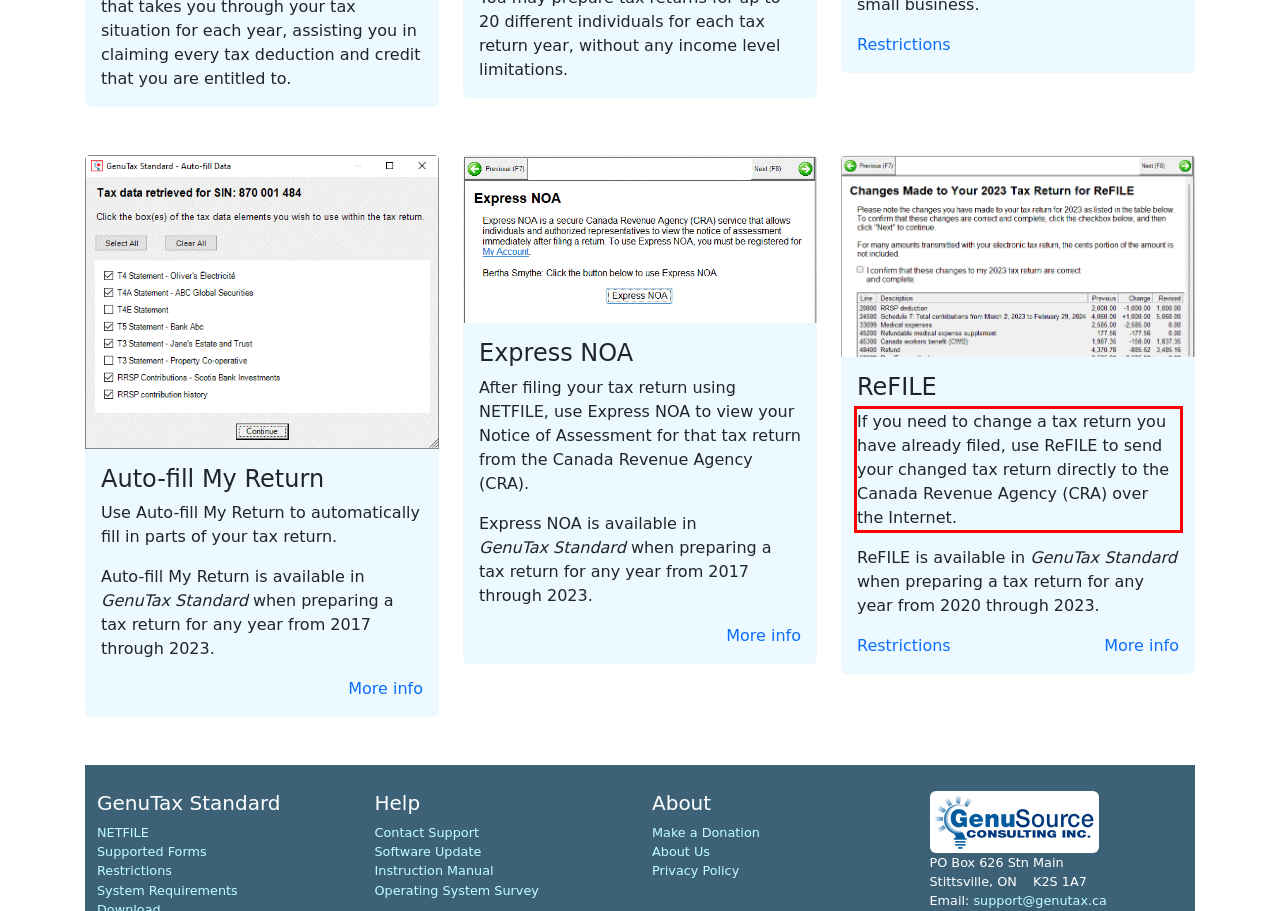Please identify and extract the text content from the UI element encased in a red bounding box on the provided webpage screenshot.

If you need to change a tax return you have already filed, use ReFILE to send your changed tax return directly to the Canada Revenue Agency (CRA) over the Internet.